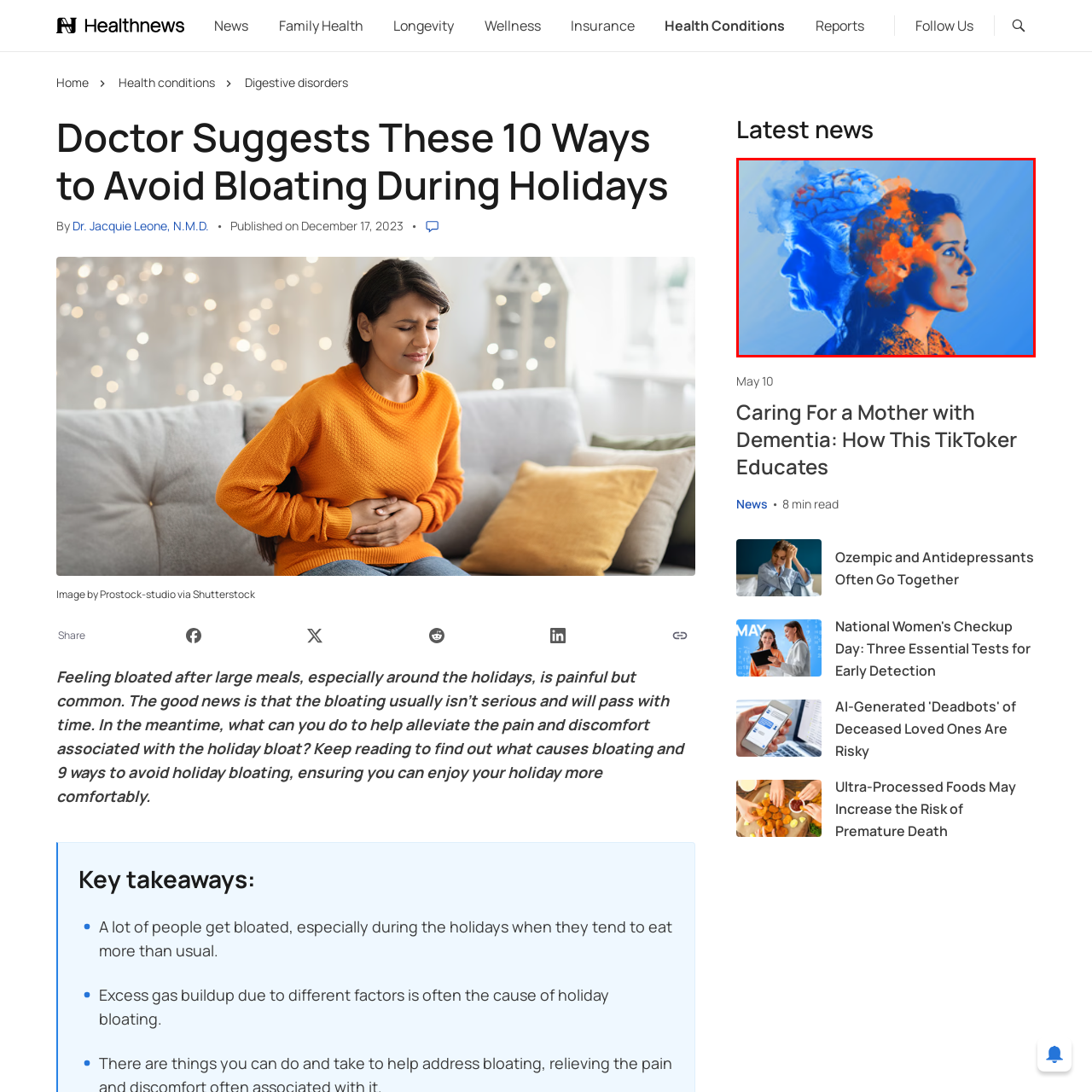Observe the area inside the red box, What is the theme hinted at by the artistic rendering of a brain? Respond with a single word or phrase.

Memory and aging